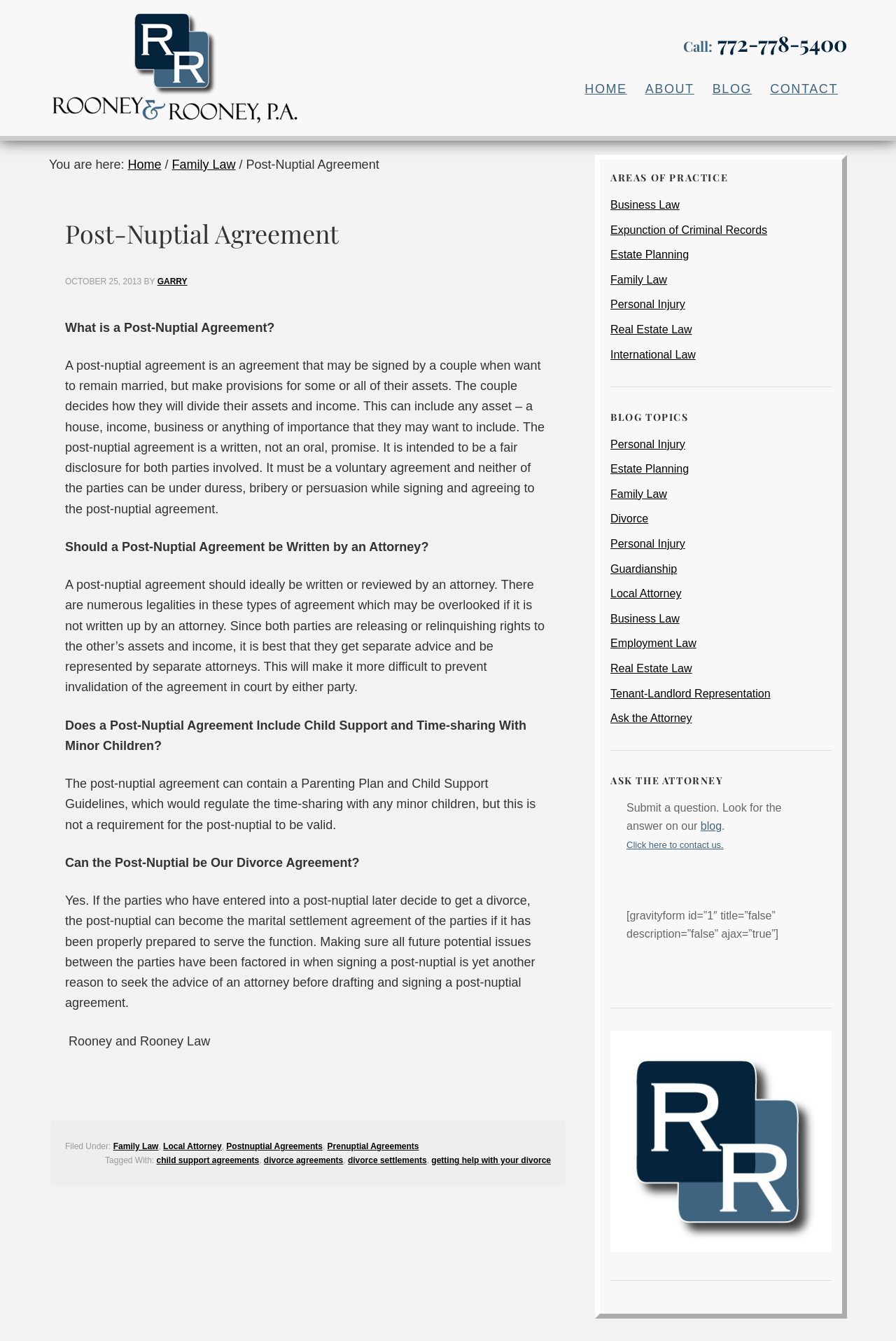Locate the bounding box coordinates of the element to click to perform the following action: 'Visit the 'Home' page'. The coordinates should be given as four float values between 0 and 1, in the form of [left, top, right, bottom].

None